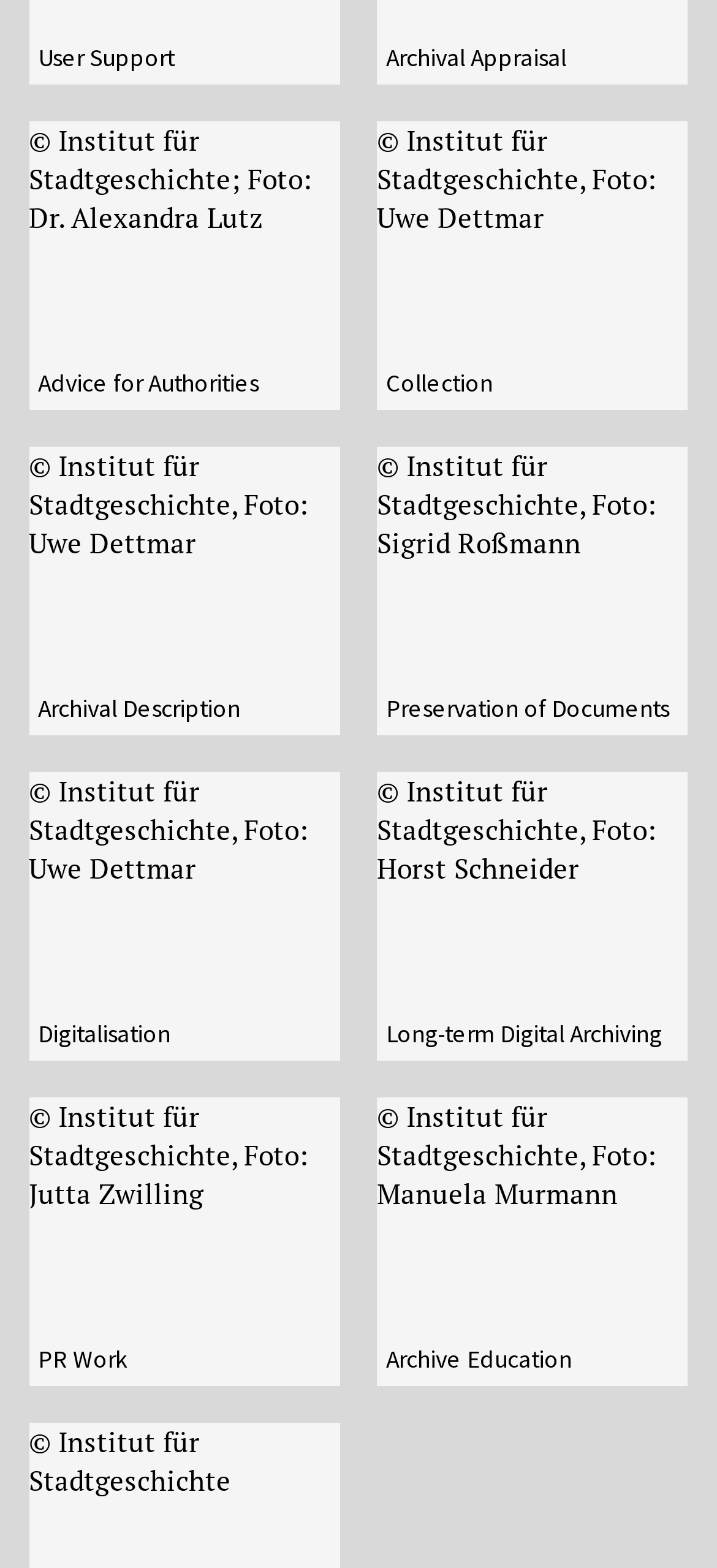Please reply with a single word or brief phrase to the question: 
What is the theme of the webpage?

Archives and documentation